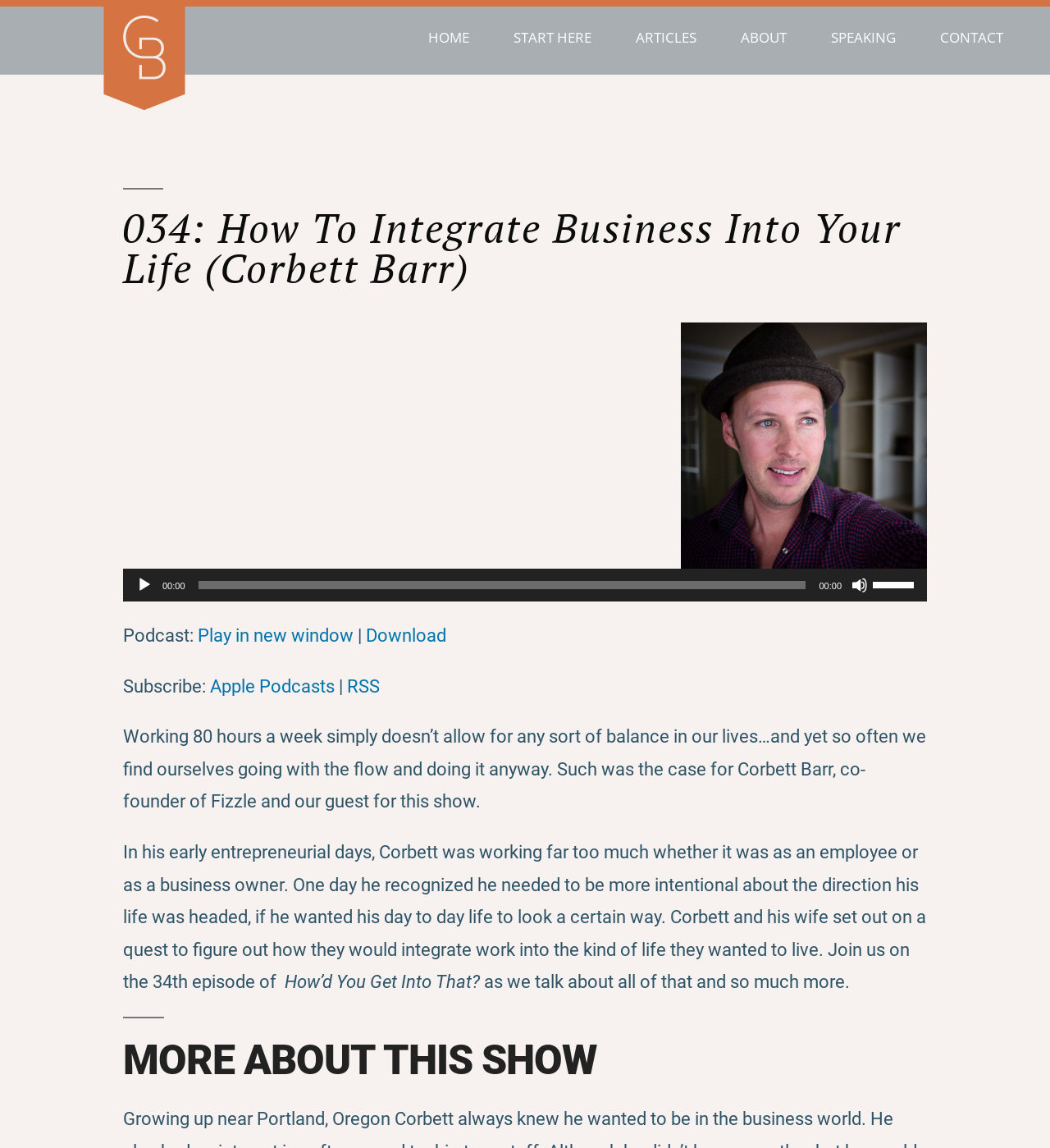Please identify the bounding box coordinates of the region to click in order to complete the given instruction: "Subscribe to Apple Podcasts". The coordinates should be four float numbers between 0 and 1, i.e., [left, top, right, bottom].

[0.2, 0.589, 0.319, 0.607]